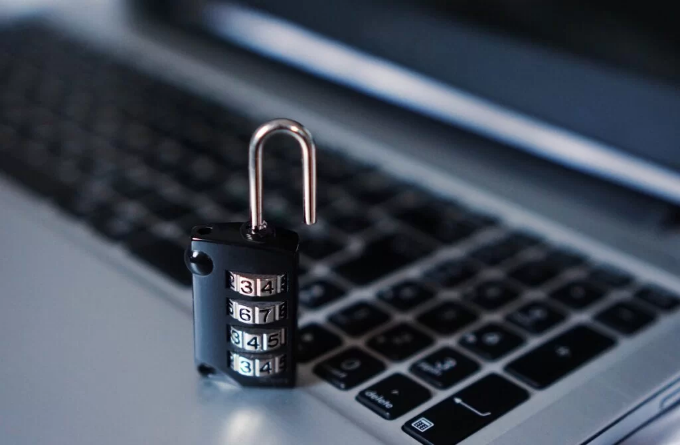Create an exhaustive description of the image.

The image depicts a close-up view of a combination padlock positioned on a laptop keyboard. The padlock features a numeric combination display, with some numbers visible: 34, 67, and 34. This image symbolizes the importance of online security, particularly relevant for WooCommerce store owners. In the context of the associated article, which discusses essential security tips for WooCommerce stores, the padlock represents a practical measure for safeguarding sensitive customer data against potential cyber threats and breaches. The sleek, modern keyboard in the background further emphasizes the digital environment where such security practices are crucial.